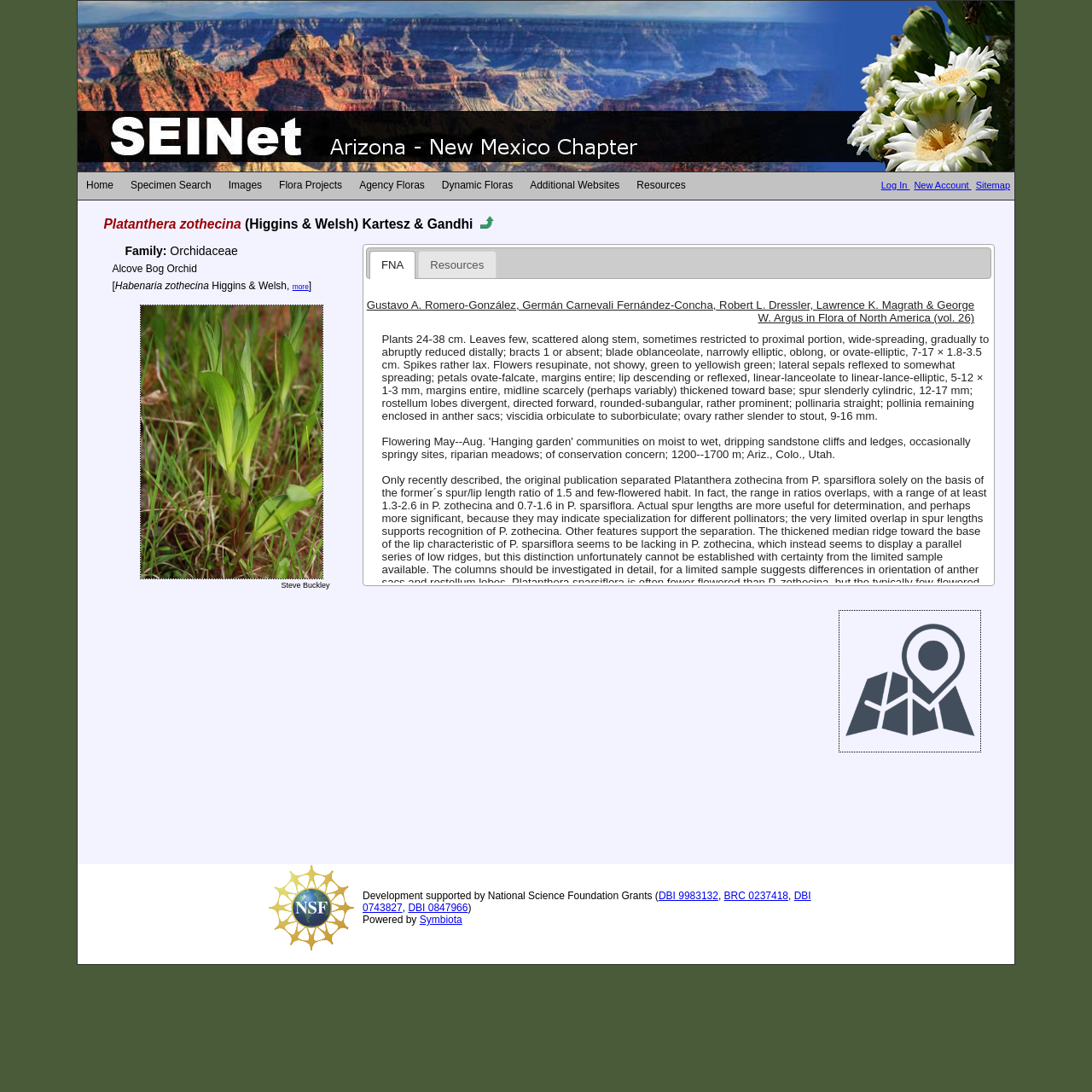What is the scientific name of the orchid?
Refer to the image and provide a detailed answer to the question.

The scientific name of the orchid can be found in the title of the webpage and in the text description of the orchid, which is 'Platanthera zothecina (Higgins & Welsh) Kartesz & Gandhi'.